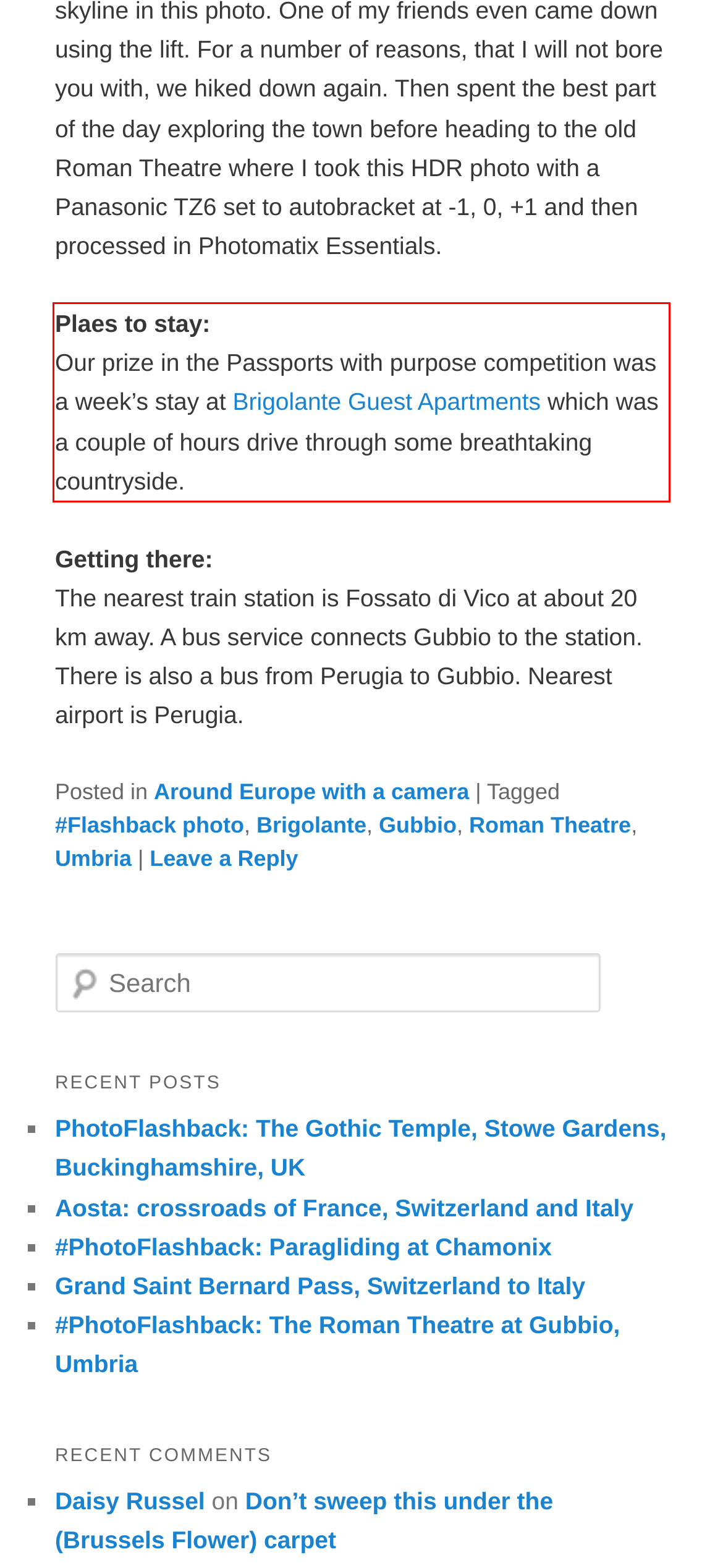Examine the webpage screenshot and use OCR to recognize and output the text within the red bounding box.

Plaes to stay: Our prize in the Passports with purpose competition was a week’s stay at Brigolante Guest Apartments which was a couple of hours drive through some breathtaking countryside.